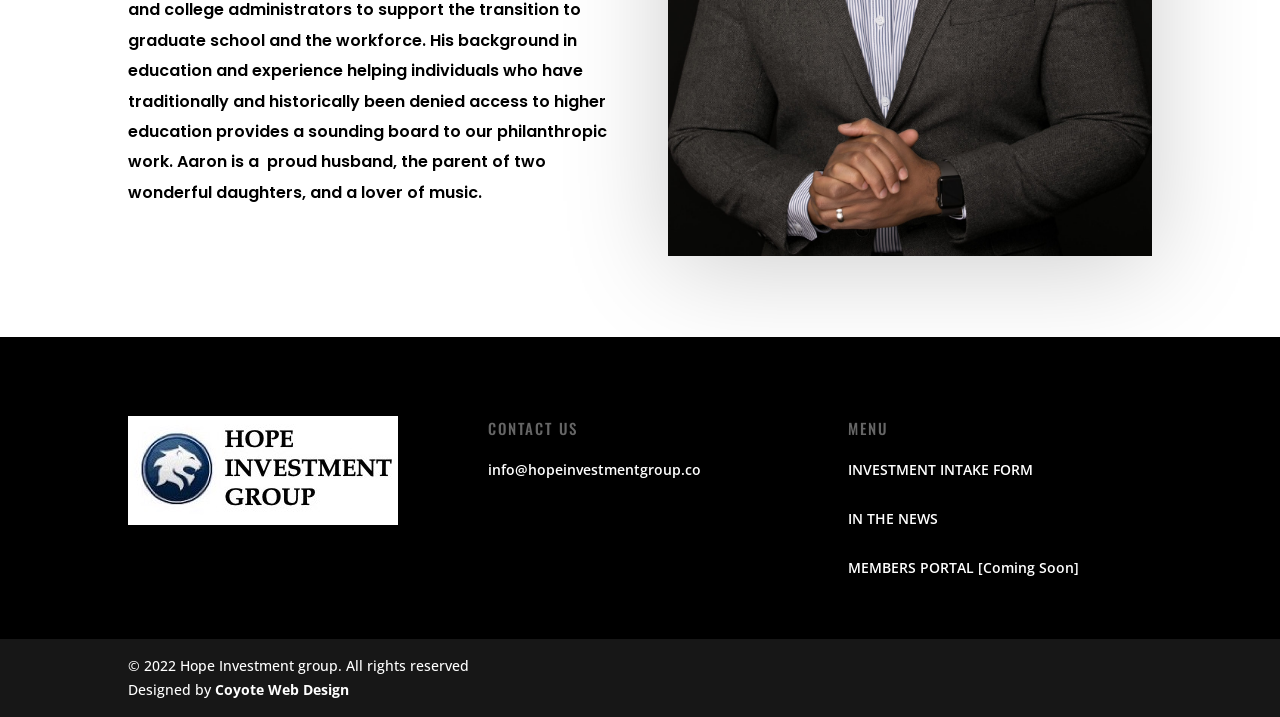Extract the bounding box coordinates for the UI element described by the text: "info@hopeinvestmentgroup.co". The coordinates should be in the form of [left, top, right, bottom] with values between 0 and 1.

[0.381, 0.641, 0.548, 0.668]